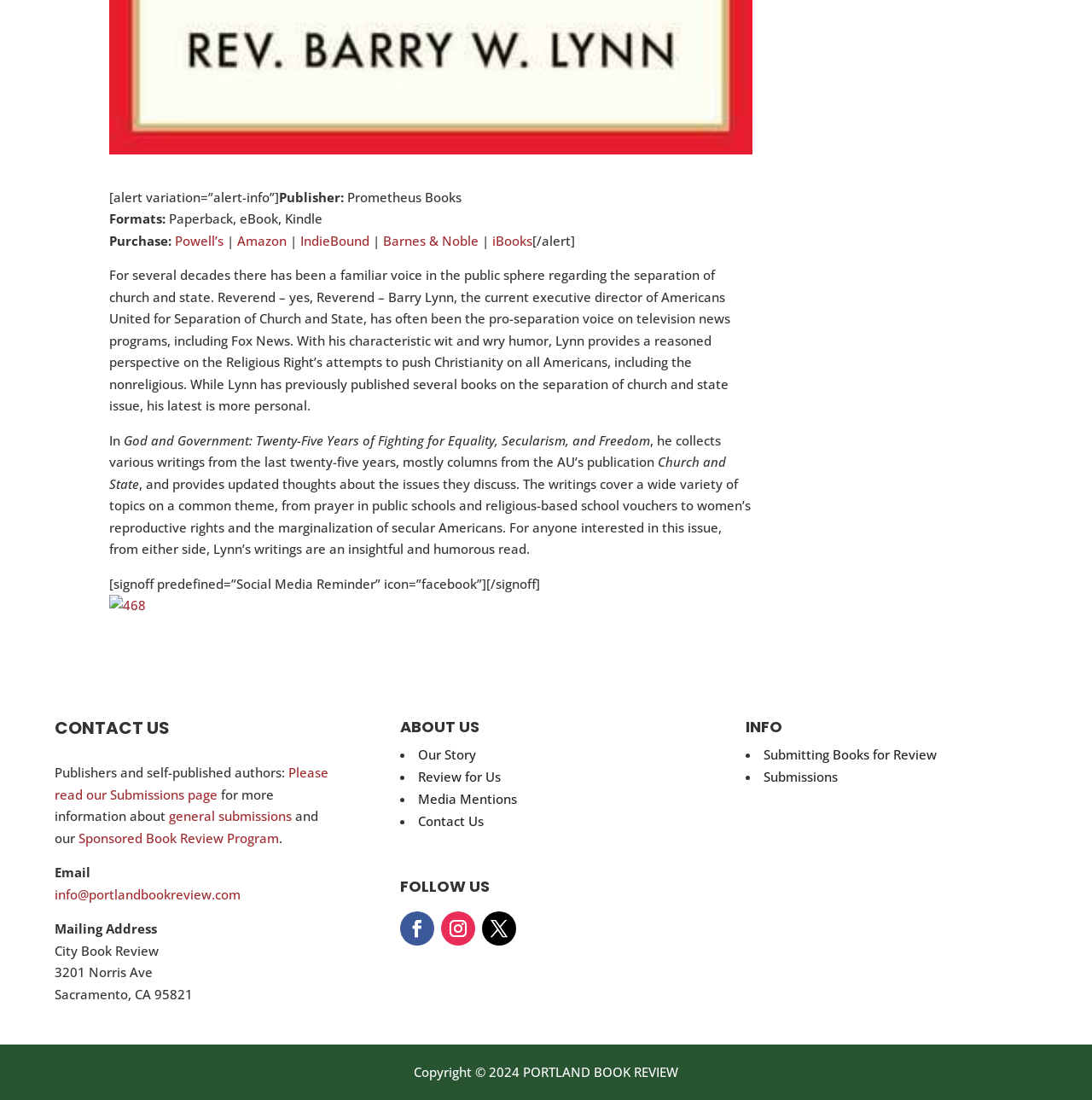Please analyze the image and give a detailed answer to the question:
What is the address of the organization?

The address of the organization can be found in the 'CONTACT US' section, where it says 'Mailing Address' followed by 'City Book Review' and then the address '3201 Norris Ave, Sacramento, CA 95821'.